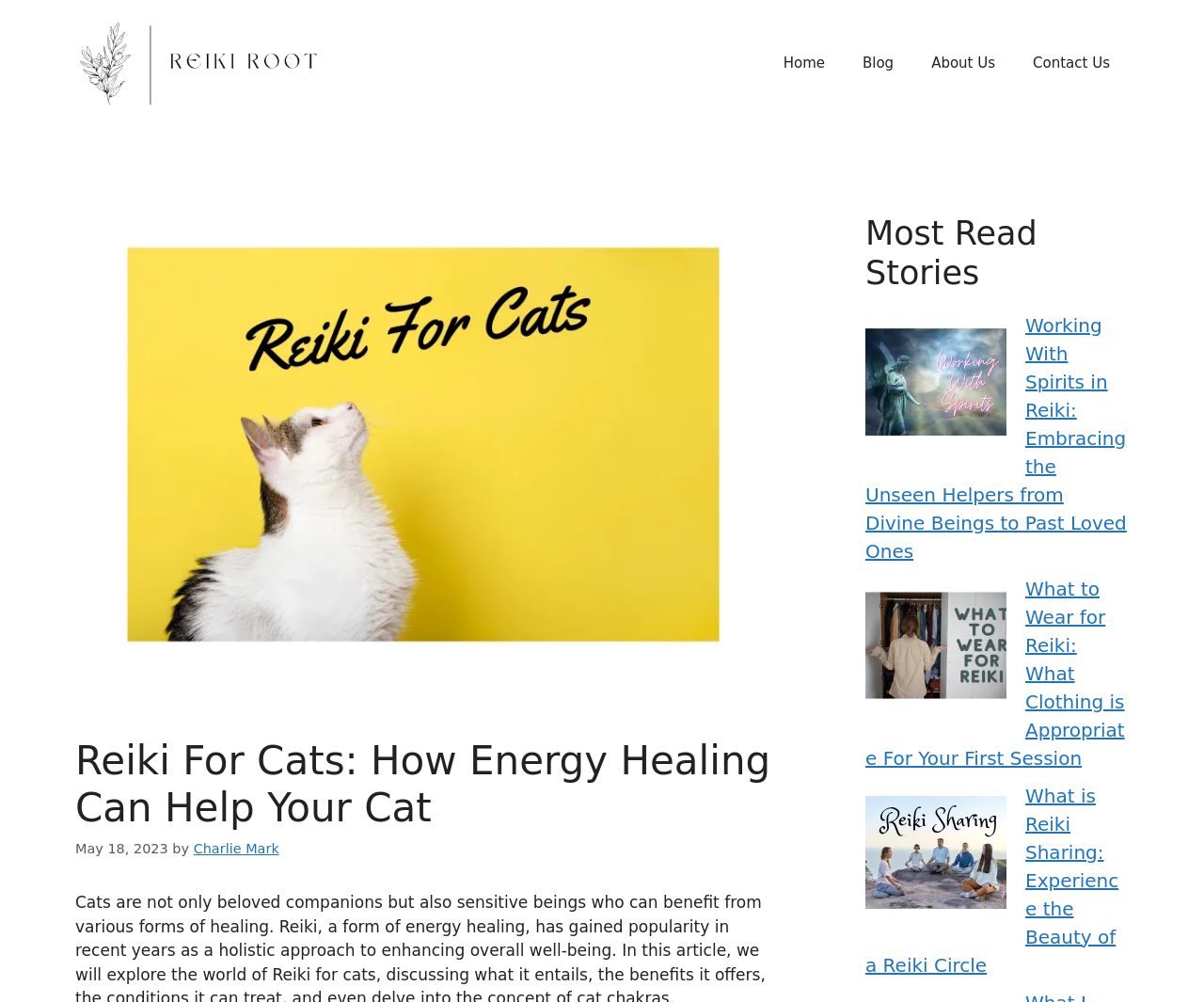Find the bounding box coordinates of the clickable area required to complete the following action: "explore what is reiki sharing".

[0.719, 0.78, 0.836, 0.928]